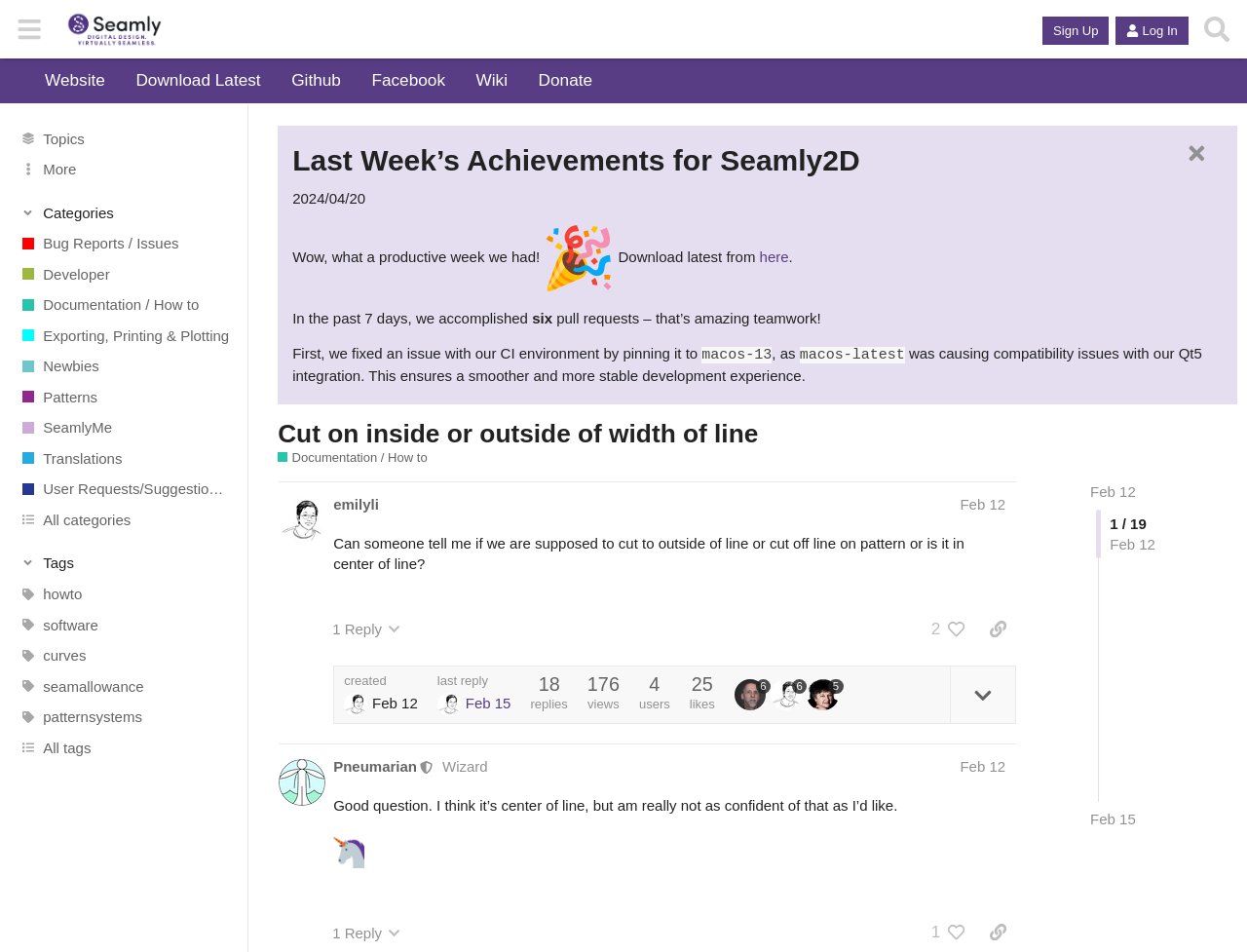Determine the bounding box coordinates of the section to be clicked to follow the instruction: "Go to home page". The coordinates should be given as four float numbers between 0 and 1, formatted as [left, top, right, bottom].

None